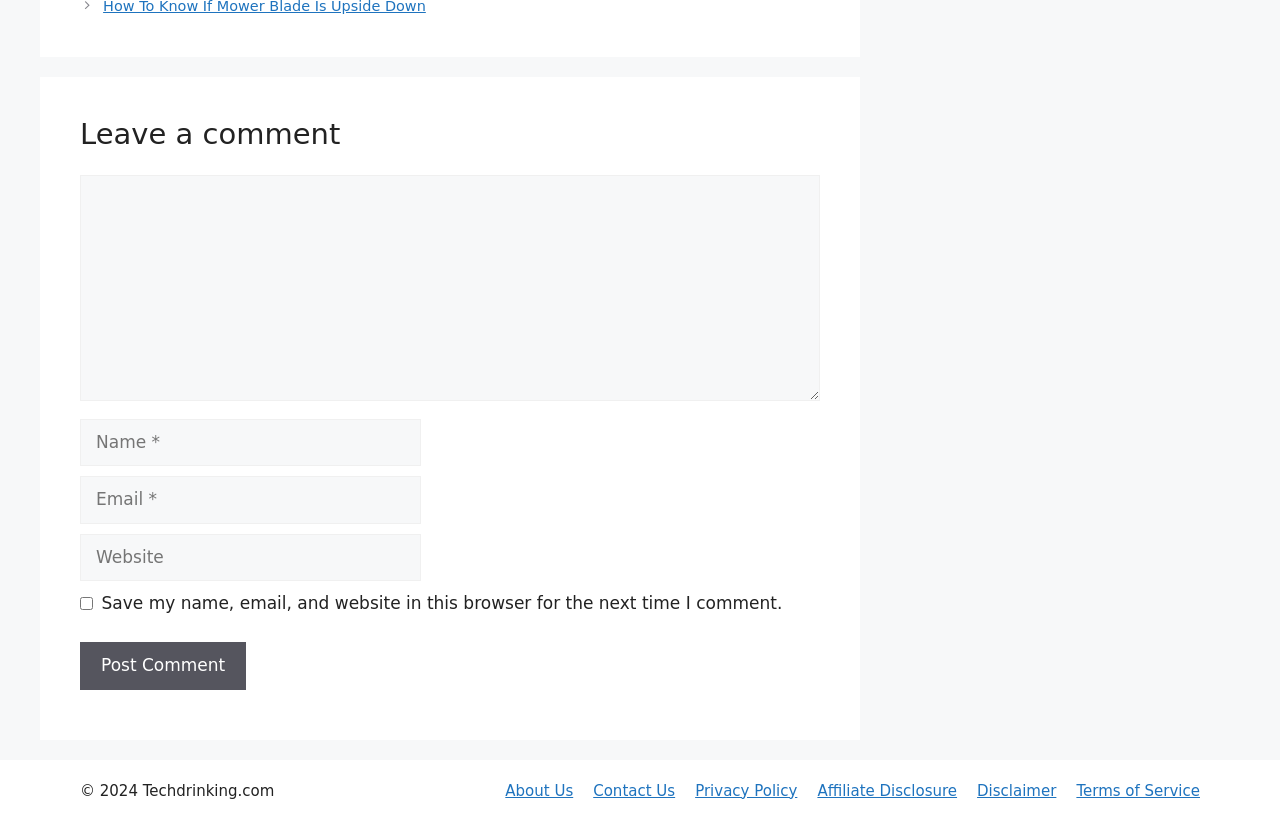Determine the bounding box coordinates of the region that needs to be clicked to achieve the task: "Input your email".

[0.062, 0.579, 0.329, 0.637]